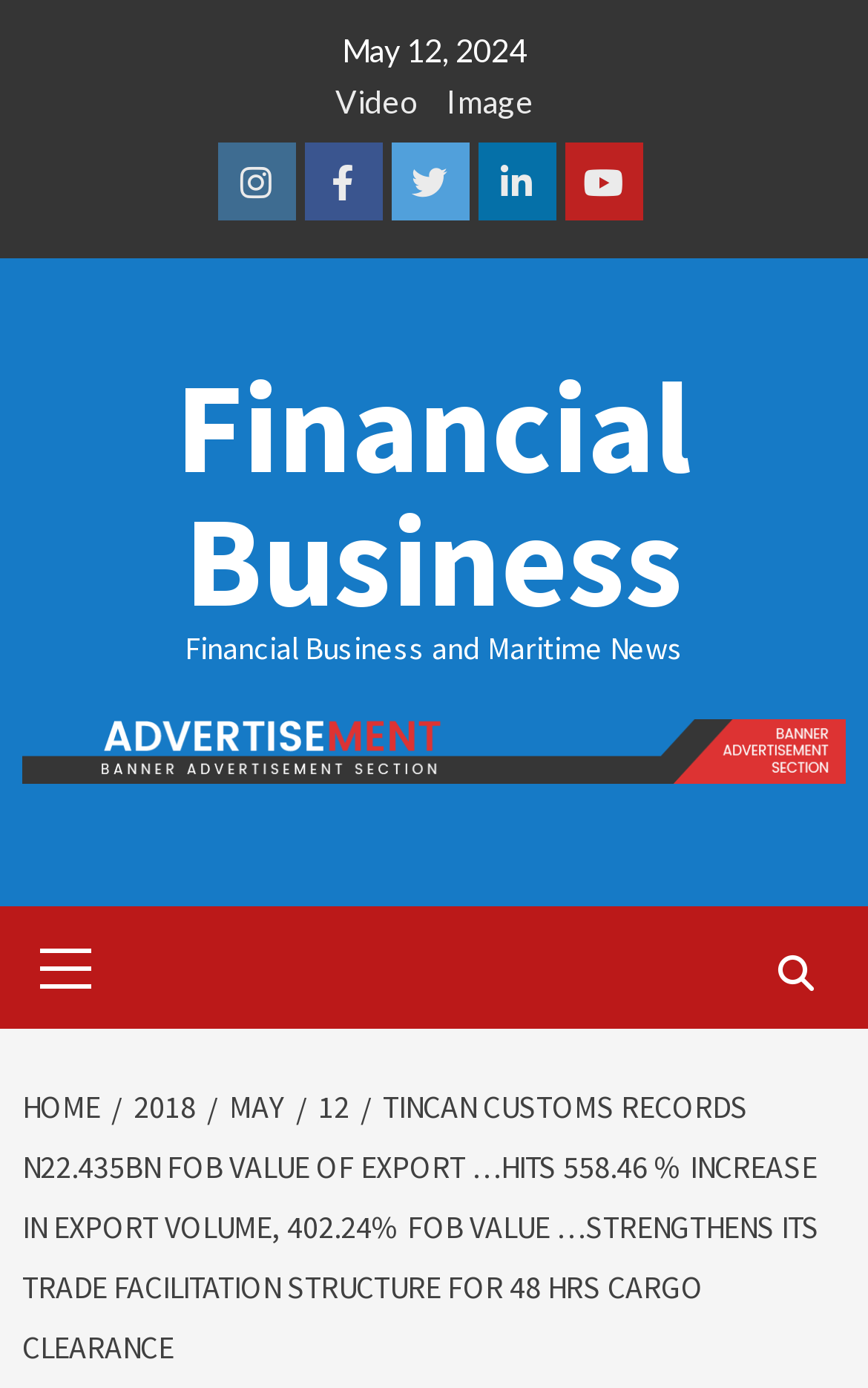How many social media links are there?
Please answer the question as detailed as possible.

I counted the number of social media links by looking at the icons and text next to them, which are Instagram, Facebook, Twitter, Linkedin, and Youtube.